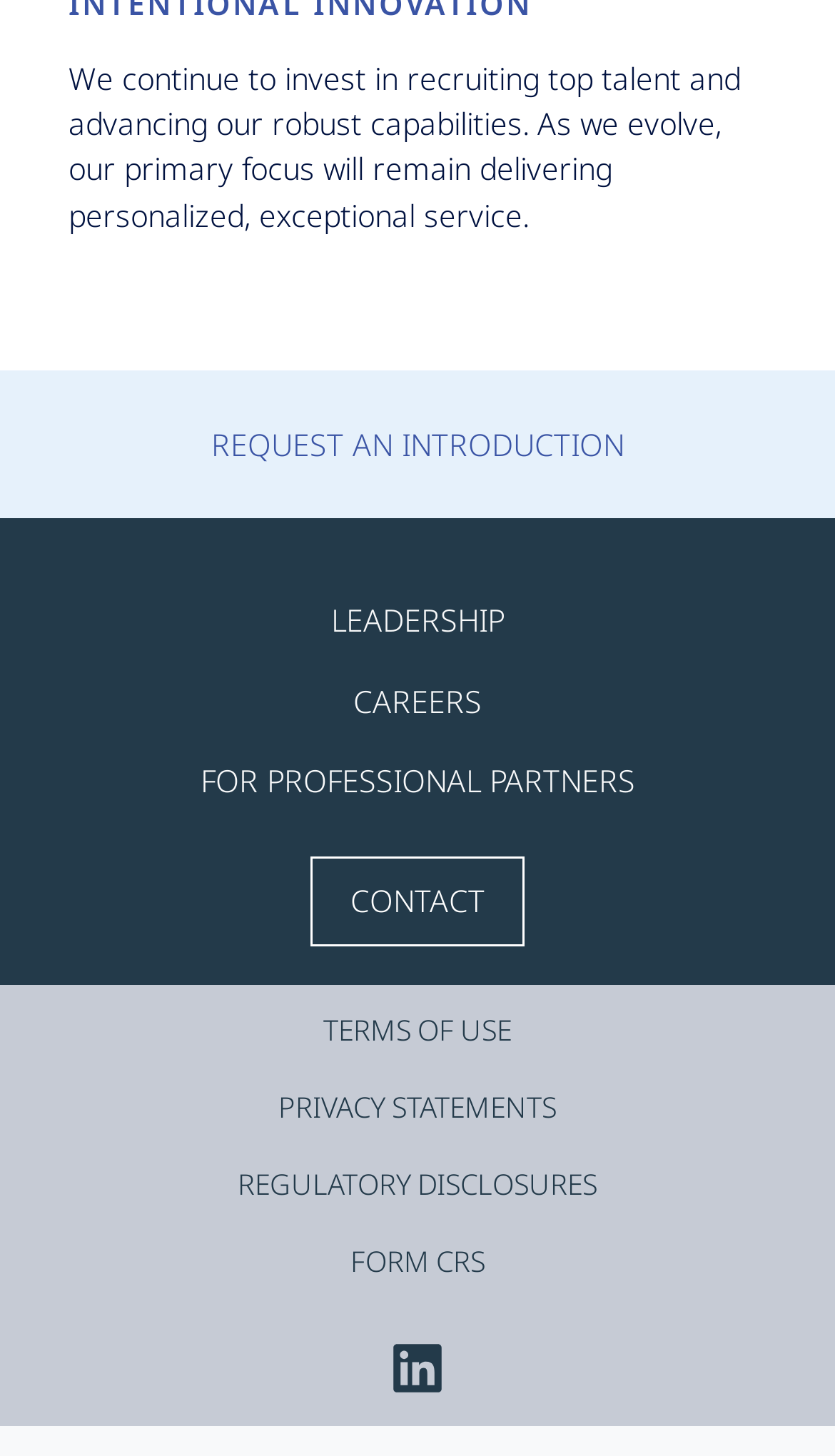Please answer the following question using a single word or phrase: 
How many links are there in the footer navigation?

3